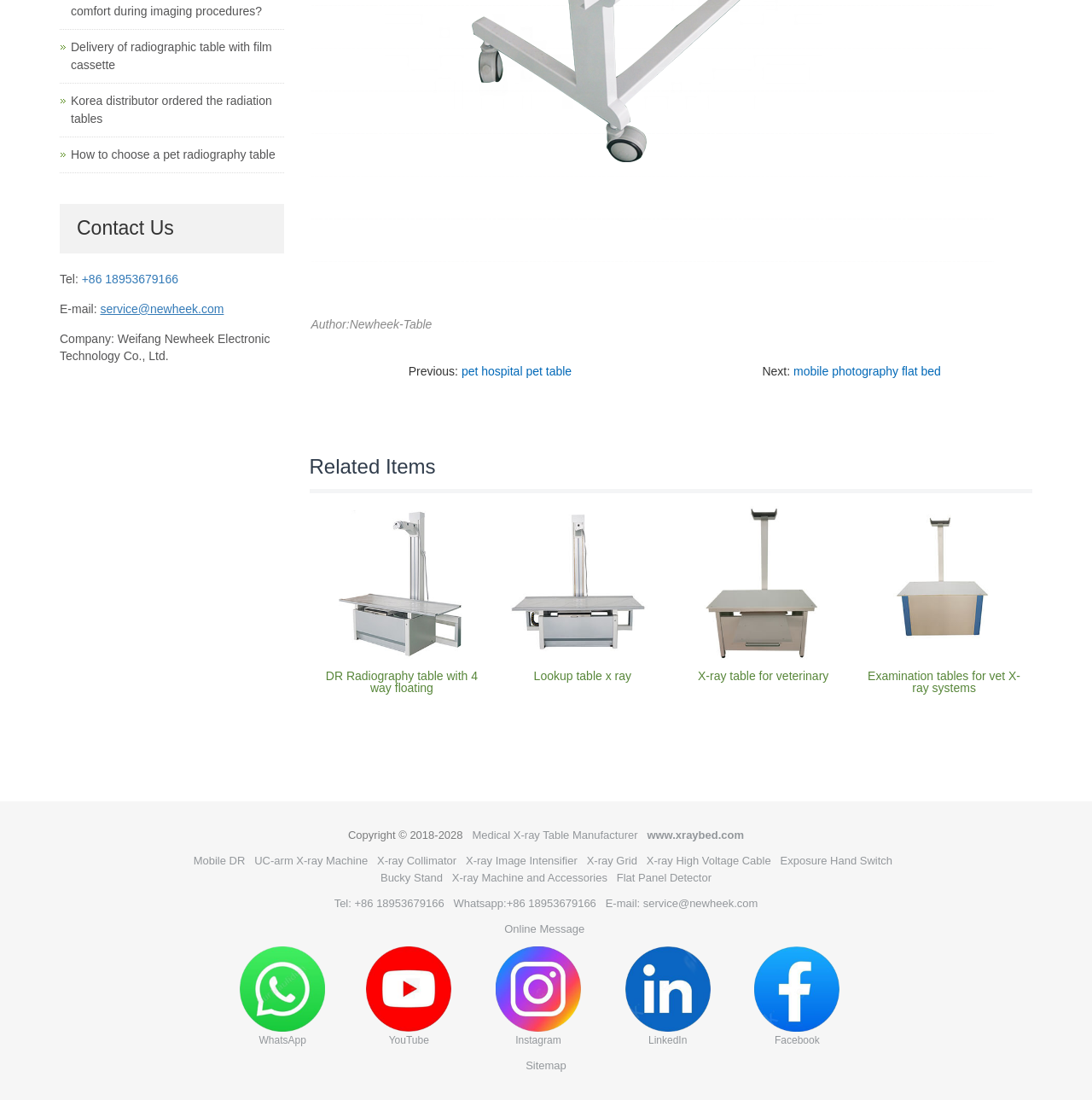What type of products are shown on this webpage?
Could you answer the question with a detailed and thorough explanation?

I inferred this by looking at the links and images on the webpage, which all seem to be related to medical X-ray tables and accessories.